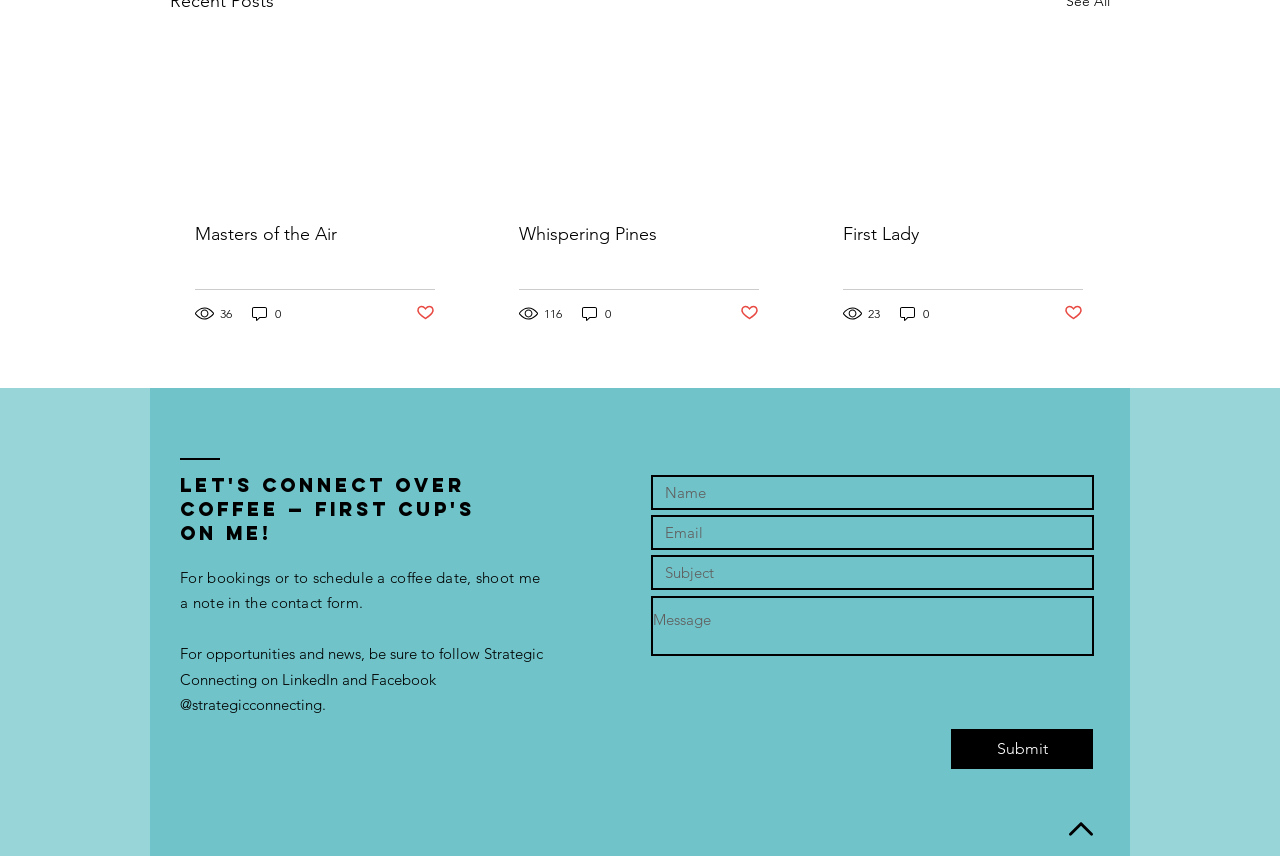Answer the question below with a single word or a brief phrase: 
How many views does the 'Masters of the Air' post have?

36 views